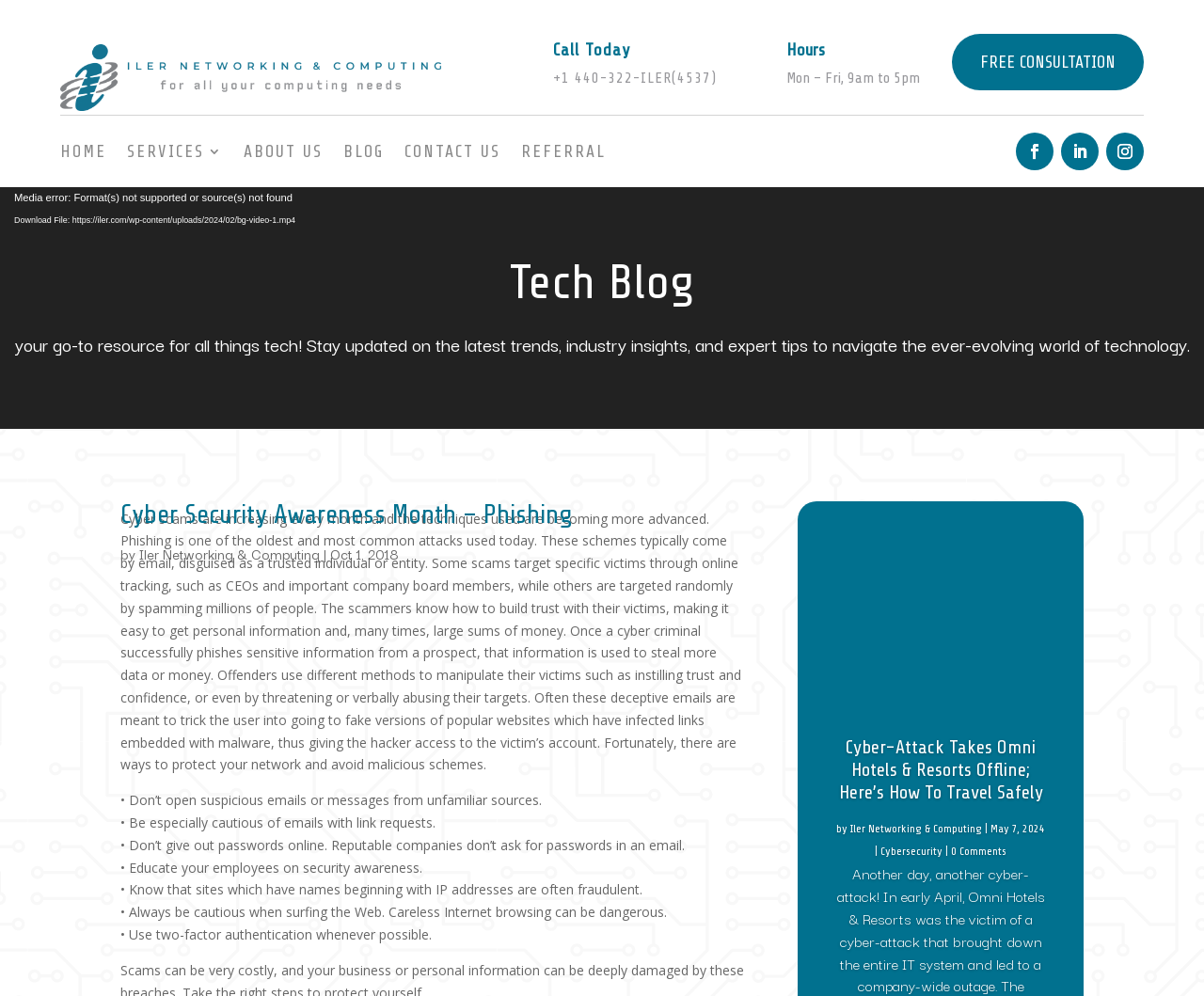Give the bounding box coordinates for the element described by: "Home".

[0.05, 0.116, 0.088, 0.188]